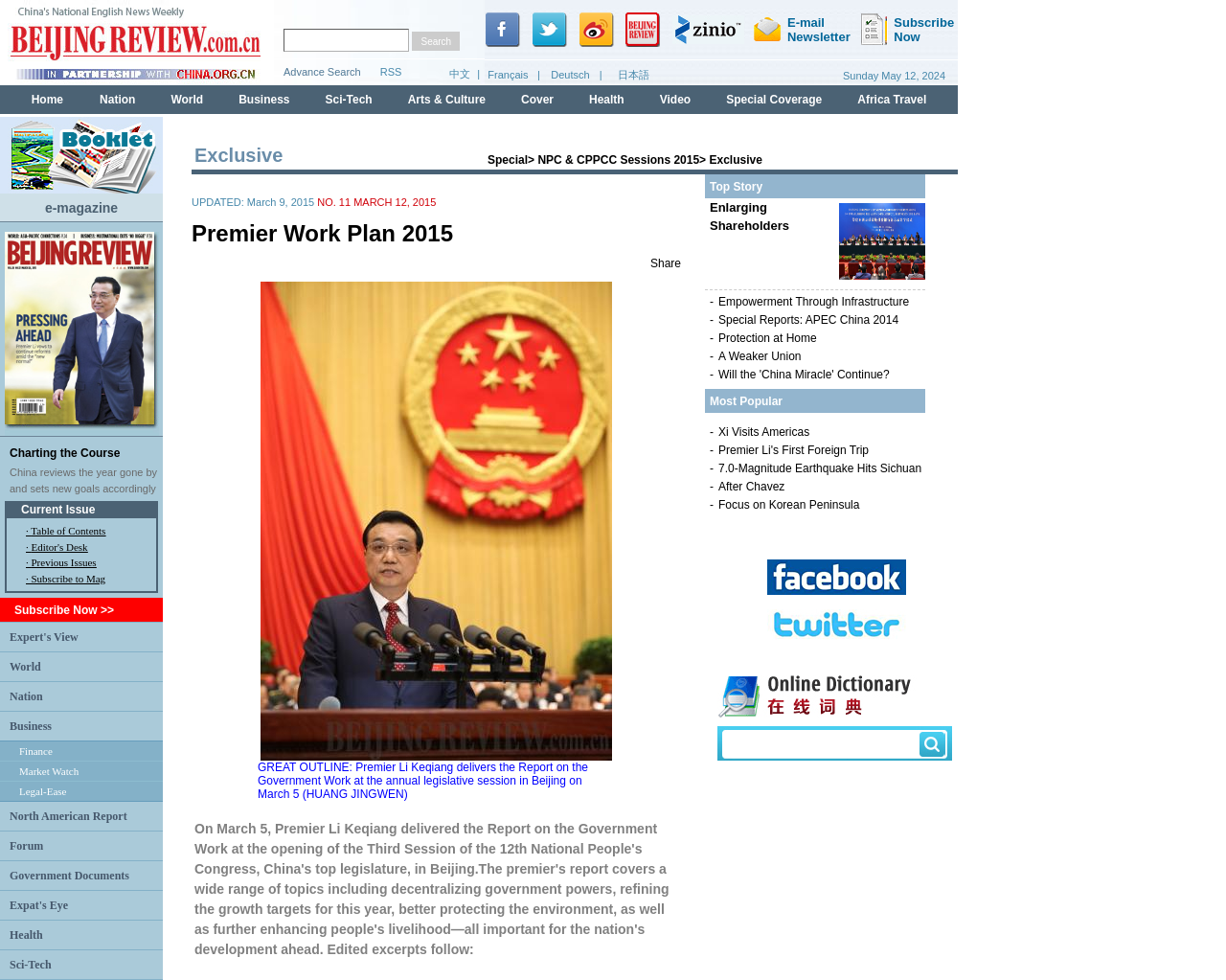Locate the bounding box coordinates of the clickable region to complete the following instruction: "Read Expert's View."

[0.008, 0.643, 0.064, 0.656]